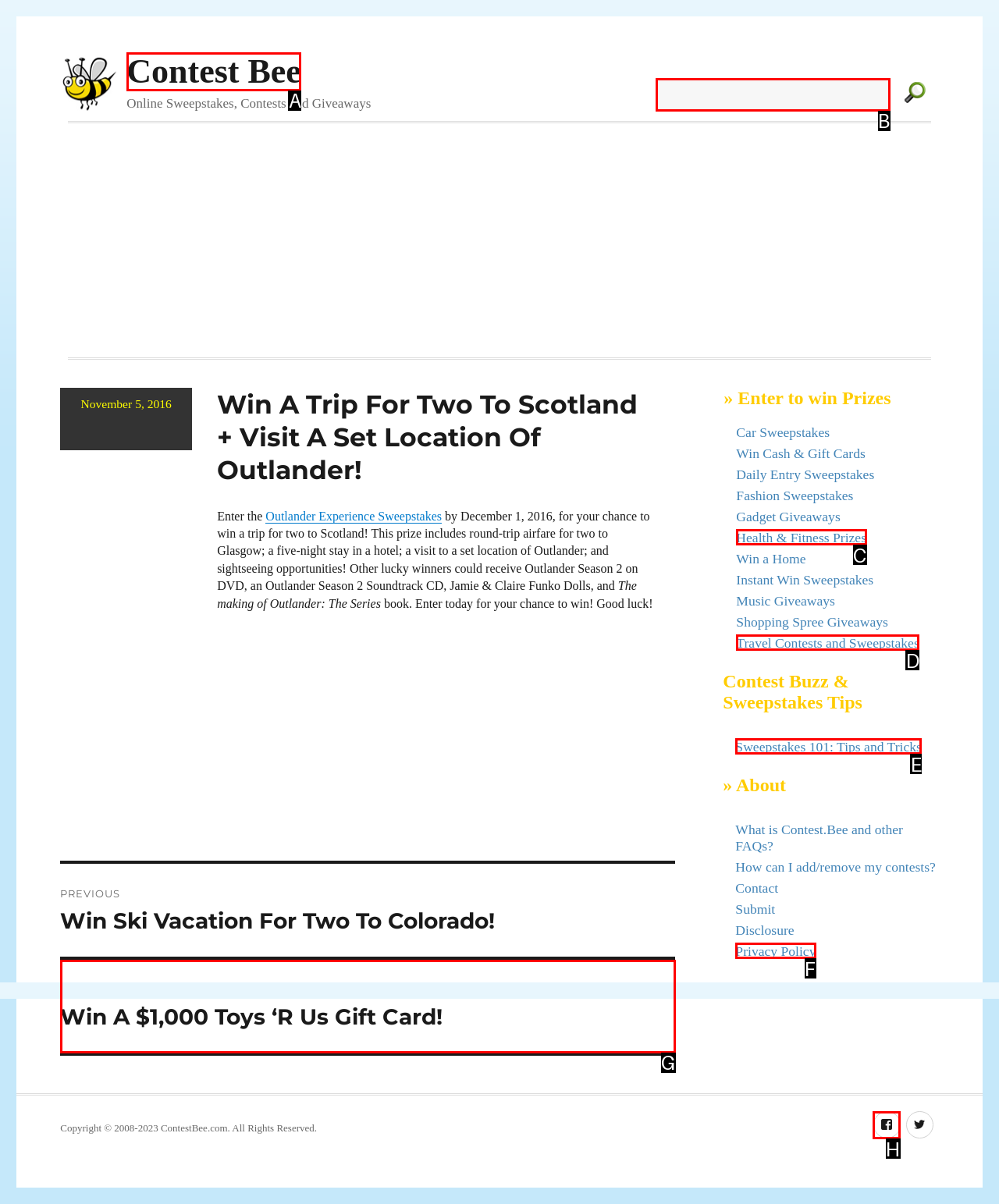For the task: Check the Facebook page, identify the HTML element to click.
Provide the letter corresponding to the right choice from the given options.

H